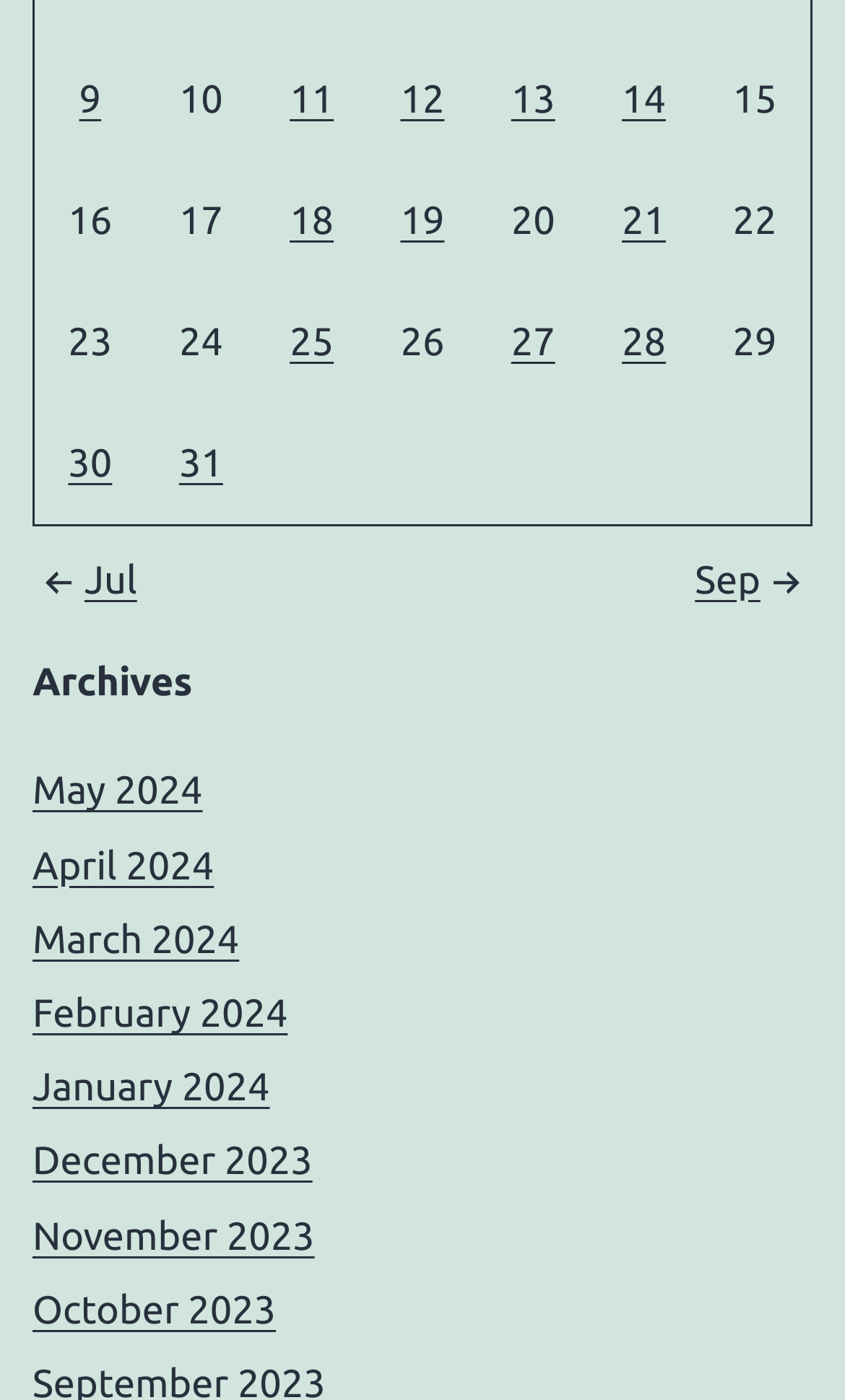How many months are listed in the archives section?
Could you answer the question in a detailed manner, providing as much information as possible?

I counted the number of links in the archives section and found 9 links, each representing a month.